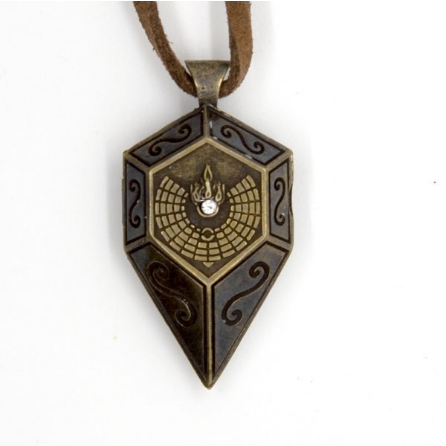Describe the image in great detail, covering all key points.

This image showcases a unique BRC Pendant created by renowned master jeweler Shannon Shiang. The pendant, designed in 2019, features an intricate cast metal construction adorned with a central colored stone, radiating artistic elegance. Its design includes ornate patterns that symbolize the spirit of the Burning Man community, emphasizing both craftsmanship and cultural significance. Limited in edition, this pendant reflects the dedication Shiang has to her art, celebrated annually at Burning Man with exclusive pieces. The pendant hangs from a simple leather cord, adding to its rustic charm, making it not only a piece of jewelry but also a treasured artifact from the Playa. The pendant is part of a private collection belonging to Paul Delathauwer and is recognized for its artistic merit, featured in exhibitions like "No Spectators, The Art of Burning Man" at the Smithsonian’s Renwick Gallery.